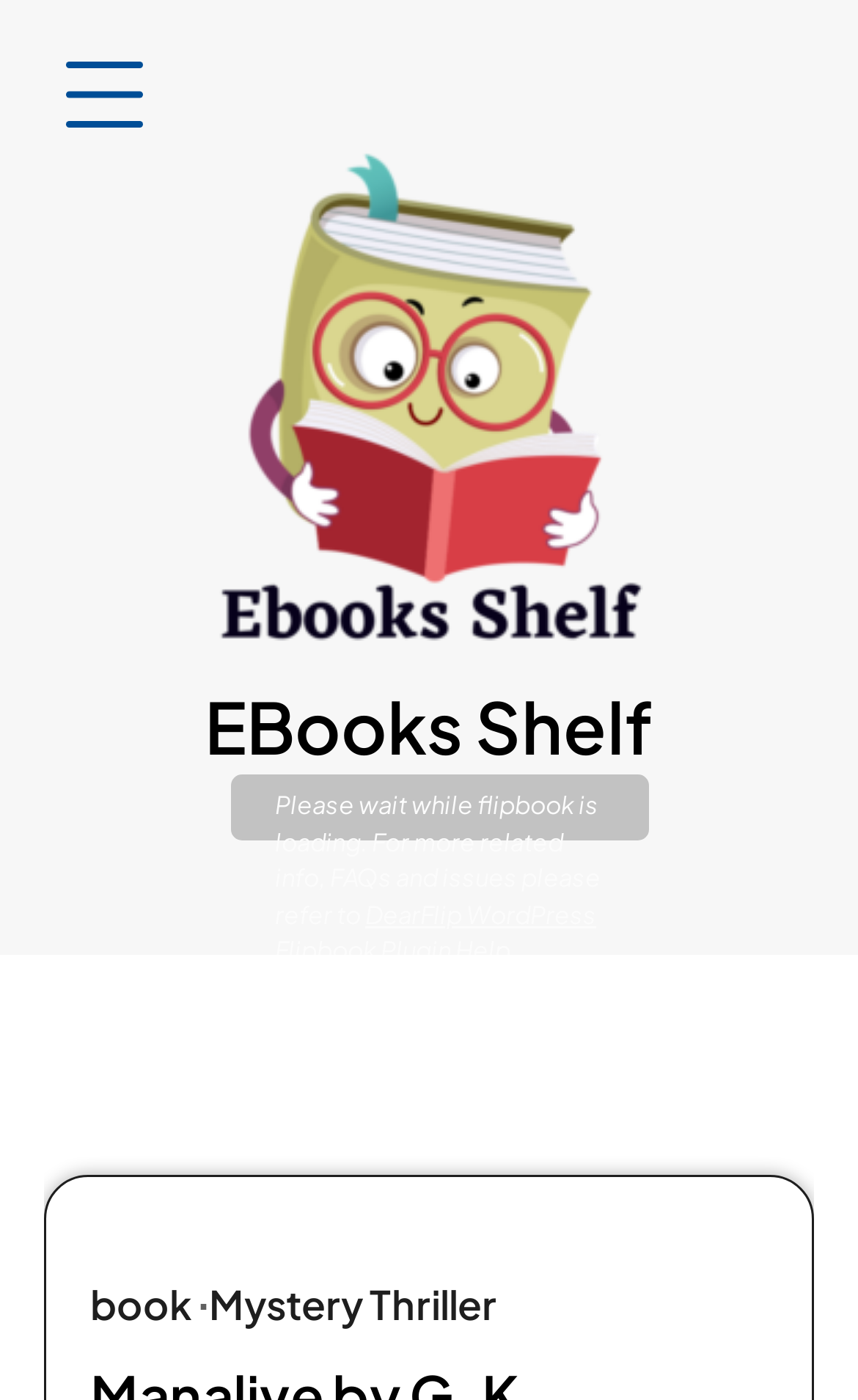Respond with a single word or phrase for the following question: 
What type of book is Manalive?

Mystery Thriller